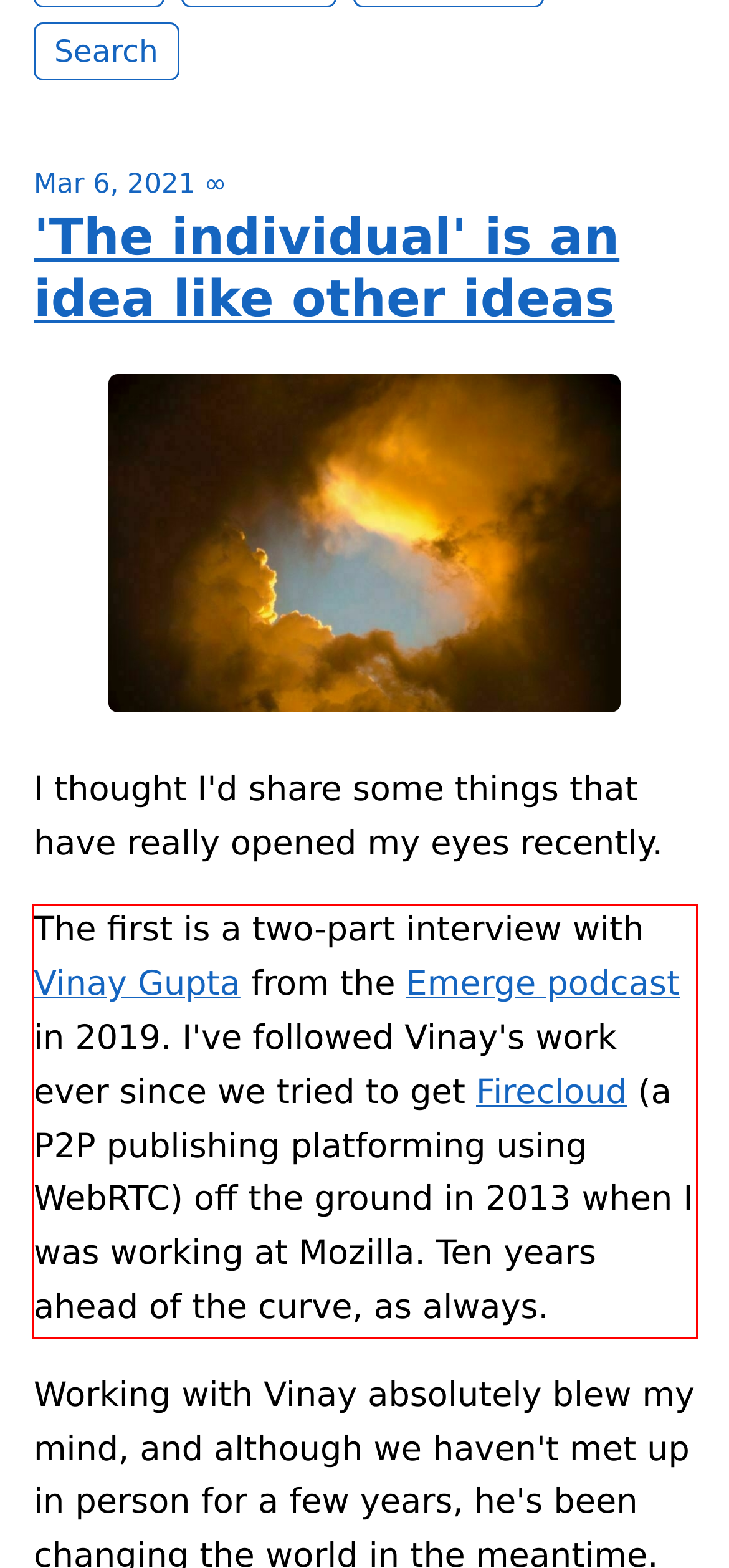Please look at the webpage screenshot and extract the text enclosed by the red bounding box.

The first is a two-part interview with Vinay Gupta from the Emerge podcast in 2019. I've followed Vinay's work ever since we tried to get Firecloud (a P2P publishing platforming using WebRTC) off the ground in 2013 when I was working at Mozilla. Ten years ahead of the curve, as always.